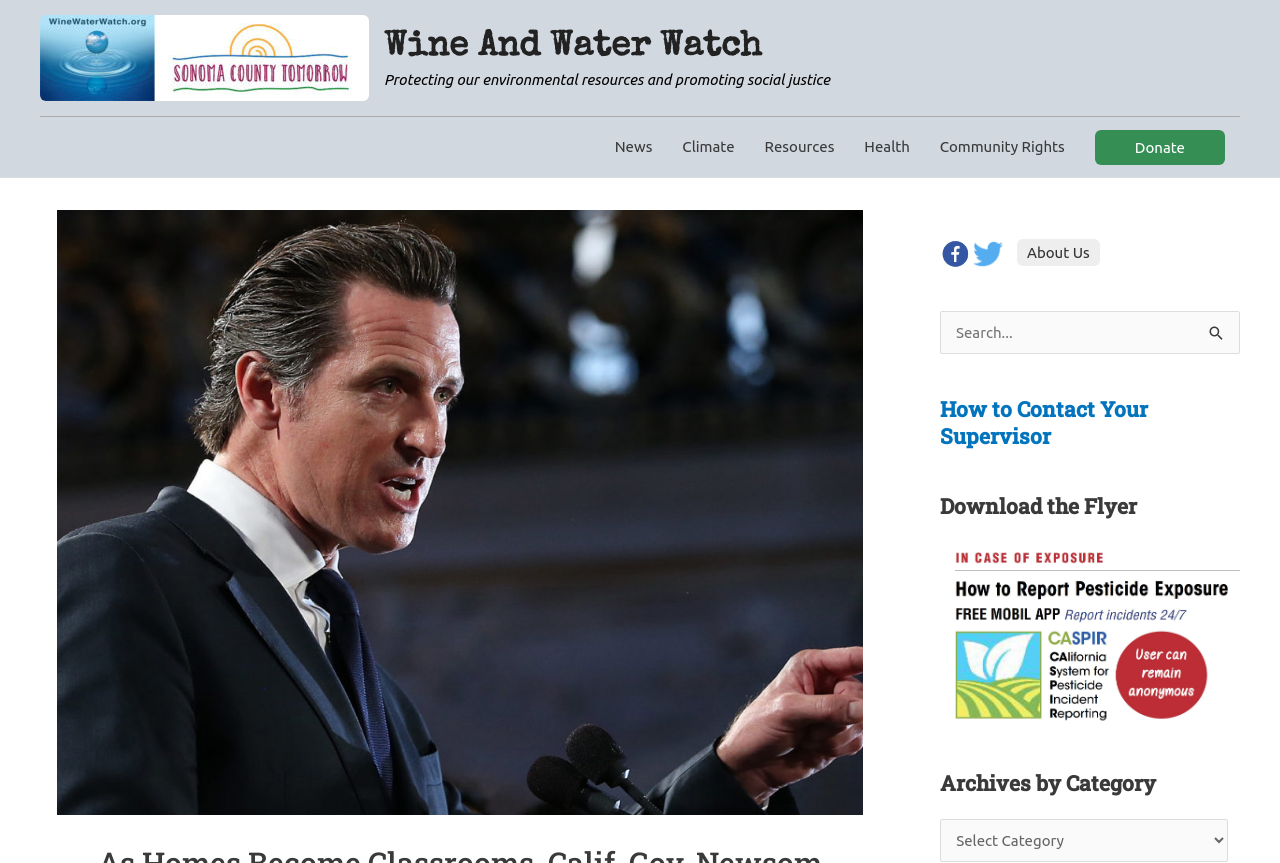Locate and generate the text content of the webpage's heading.

As Homes Become Classrooms, Calif. Gov. Newsom Moves To Protect Kids From Pesticide Drift